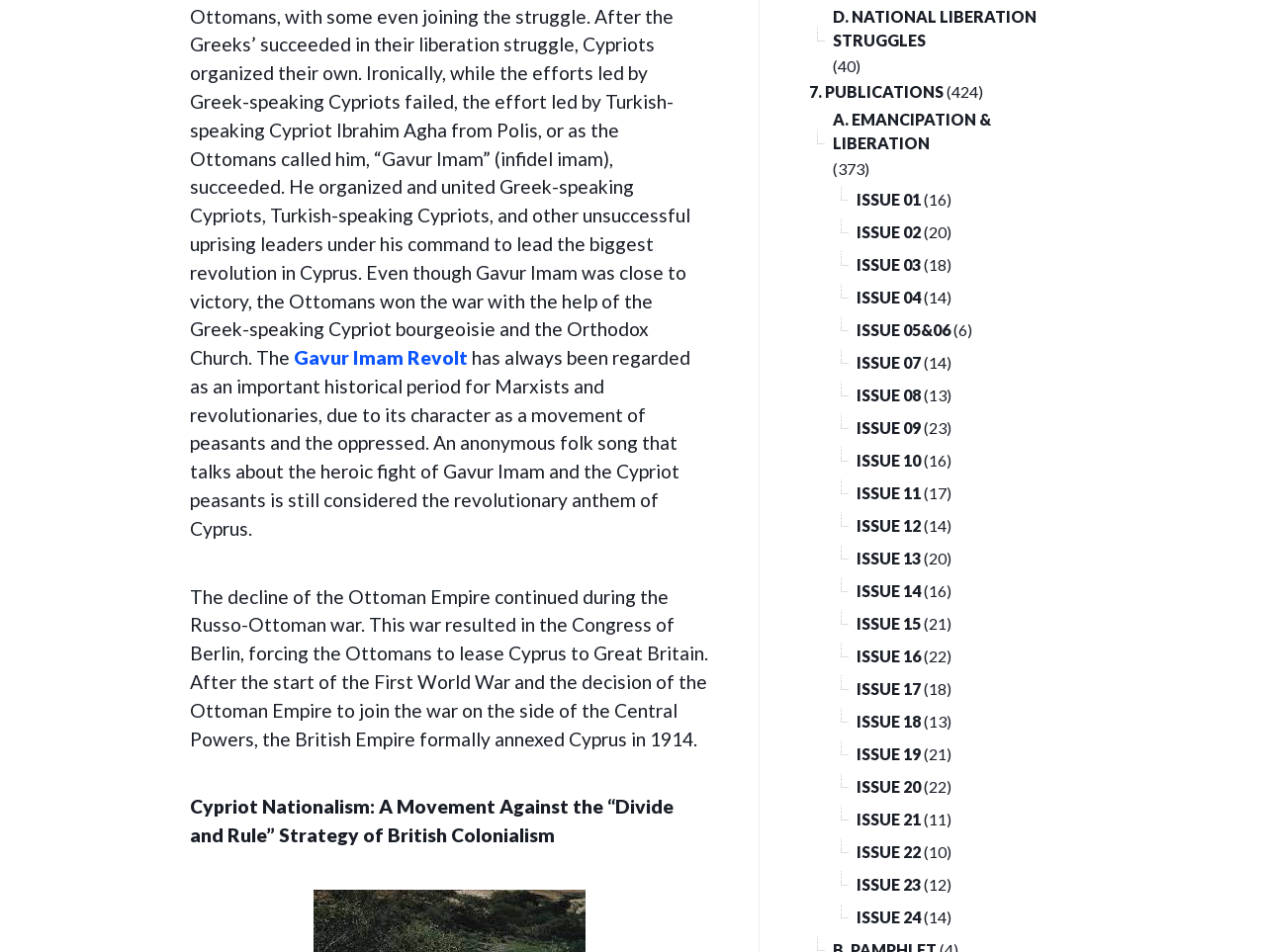Please determine the bounding box coordinates of the area that needs to be clicked to complete this task: 'Check the details of ISSUE 07'. The coordinates must be four float numbers between 0 and 1, formatted as [left, top, right, bottom].

[0.677, 0.367, 0.727, 0.396]